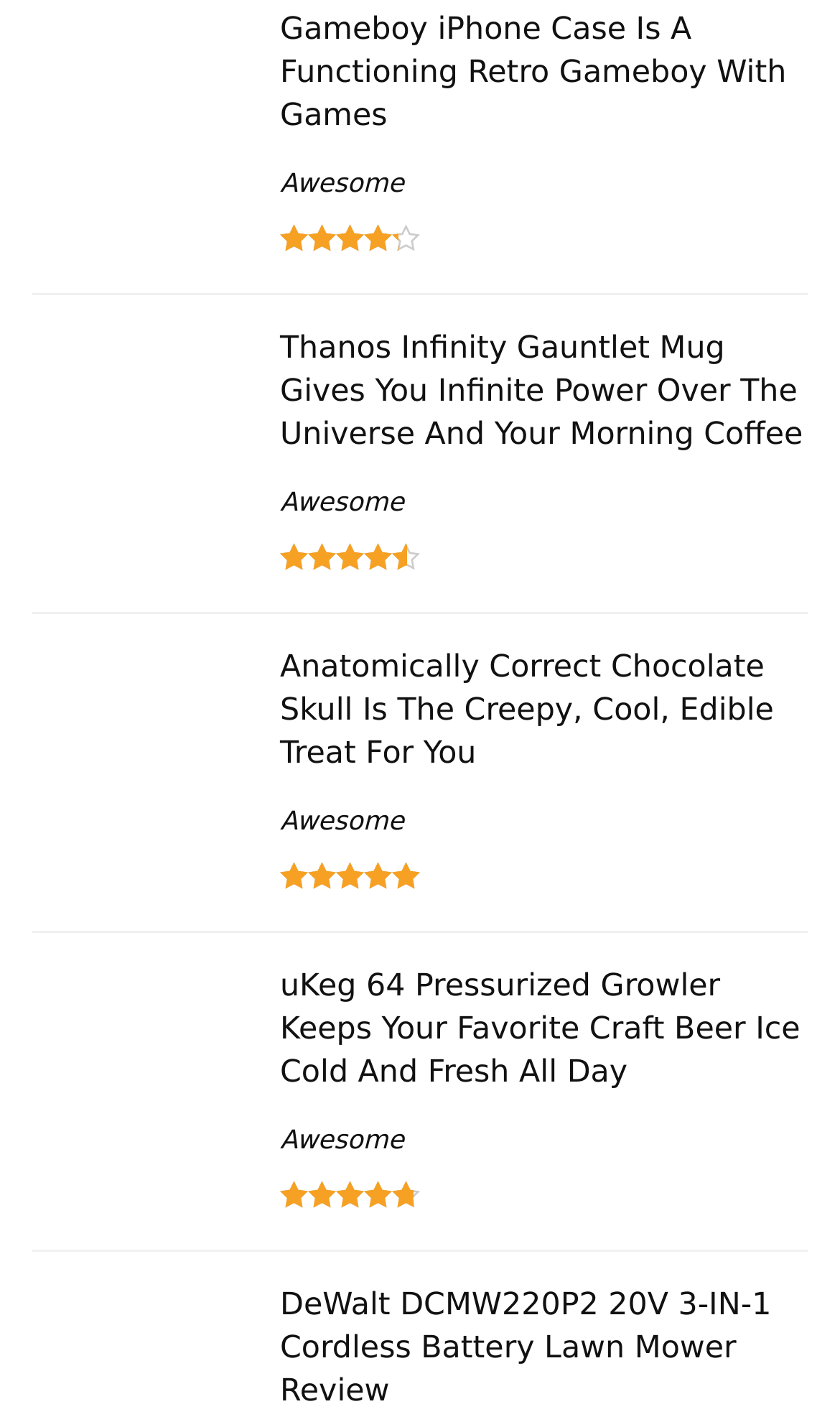Determine the bounding box coordinates for the area you should click to complete the following instruction: "Check out the Thanos Infinity Gauntlet Mug".

[0.333, 0.233, 0.956, 0.318]